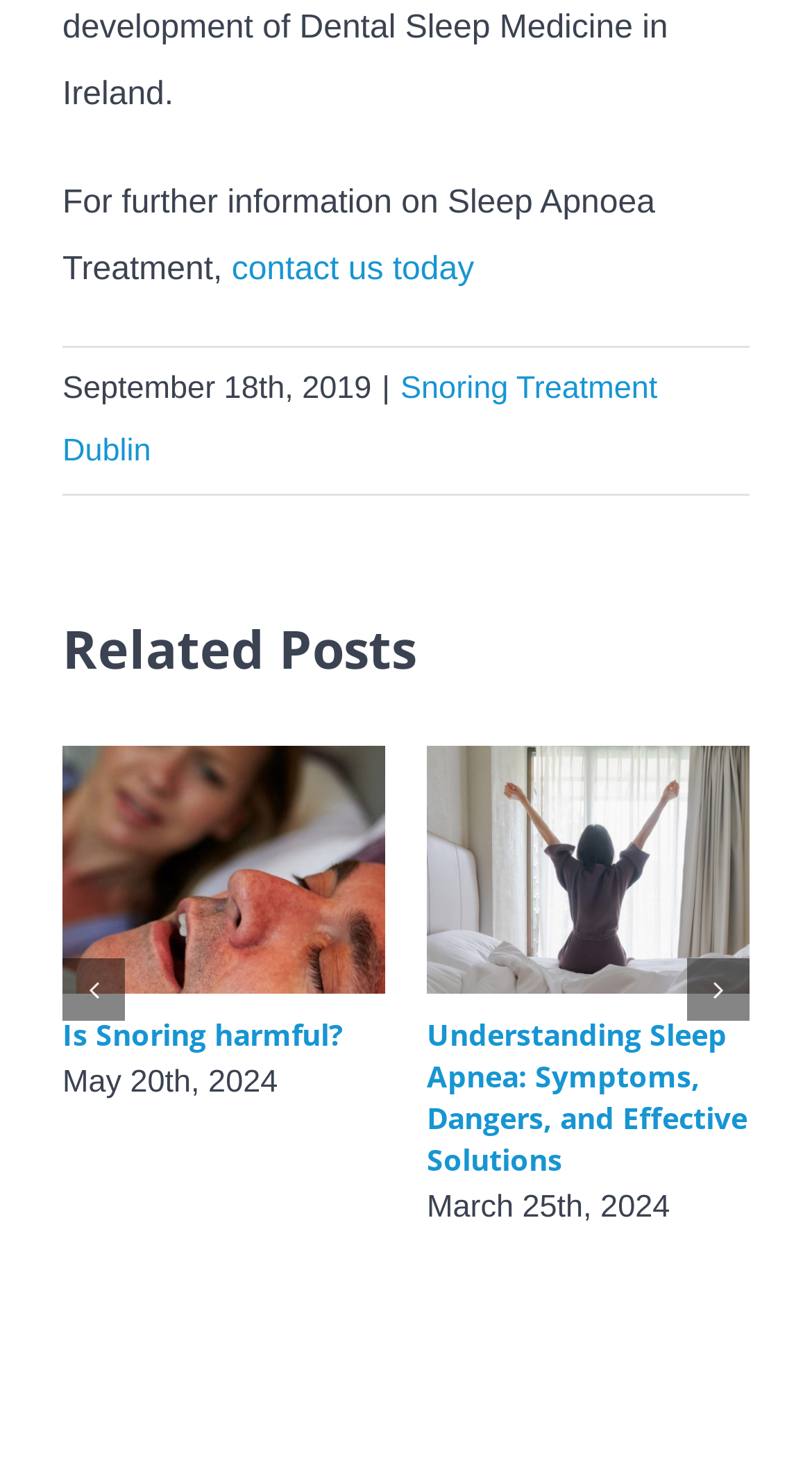Please identify the bounding box coordinates of the clickable area that will allow you to execute the instruction: "view Is Snoring harmful?".

[0.077, 0.686, 0.423, 0.713]